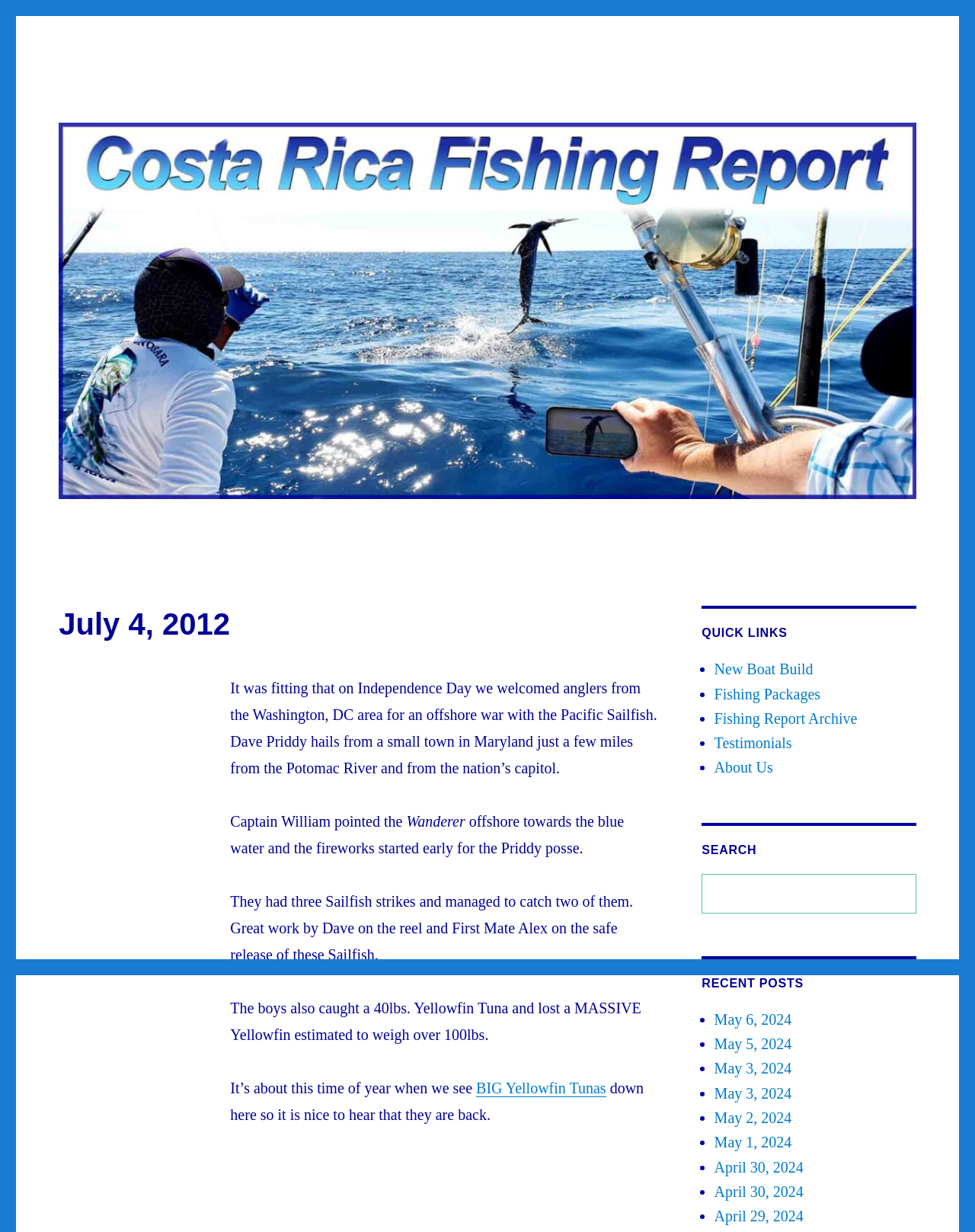Can you find the bounding box coordinates for the element to click on to achieve the instruction: "View the recent post from May 6, 2024"?

[0.733, 0.82, 0.812, 0.834]